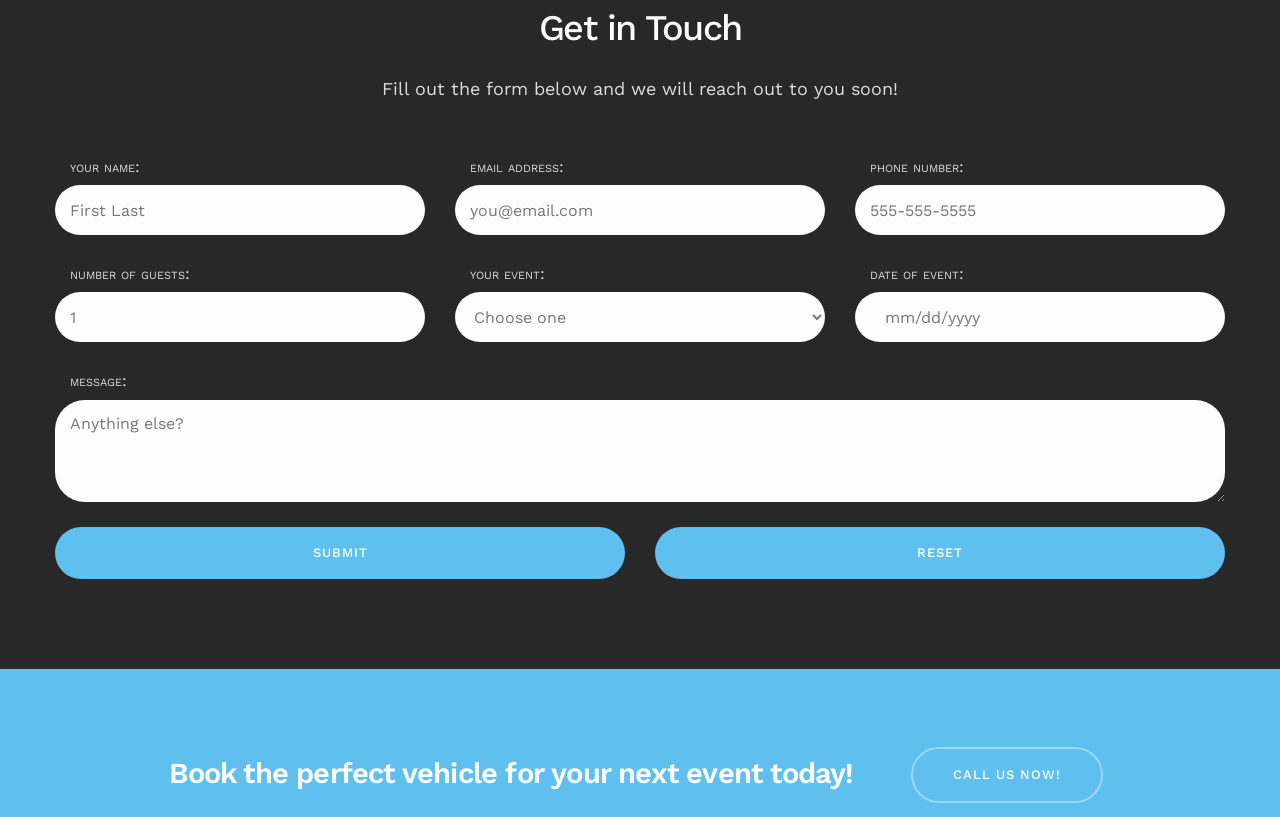Find the bounding box coordinates of the area to click in order to follow the instruction: "Enter your message".

[0.043, 0.489, 0.957, 0.615]